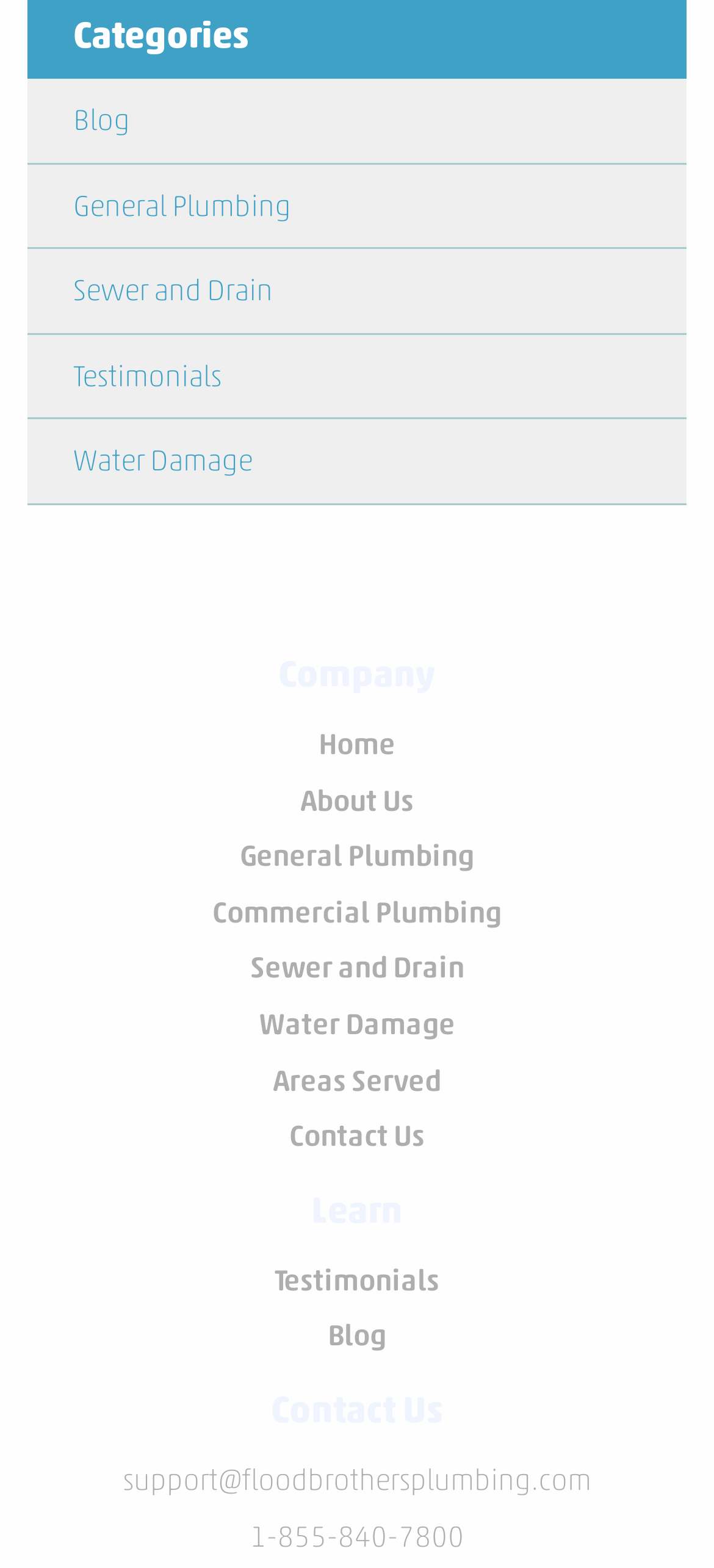Please provide a comprehensive answer to the question based on the screenshot: What is the last link in the 'Company' section?

I examined the 'Company' section and found the links in the order of 'Home', 'About Us', 'General Plumbing', 'Commercial Plumbing', 'Sewer and Drain', 'Water Damage', 'Areas Served', and finally 'Contact Us'.